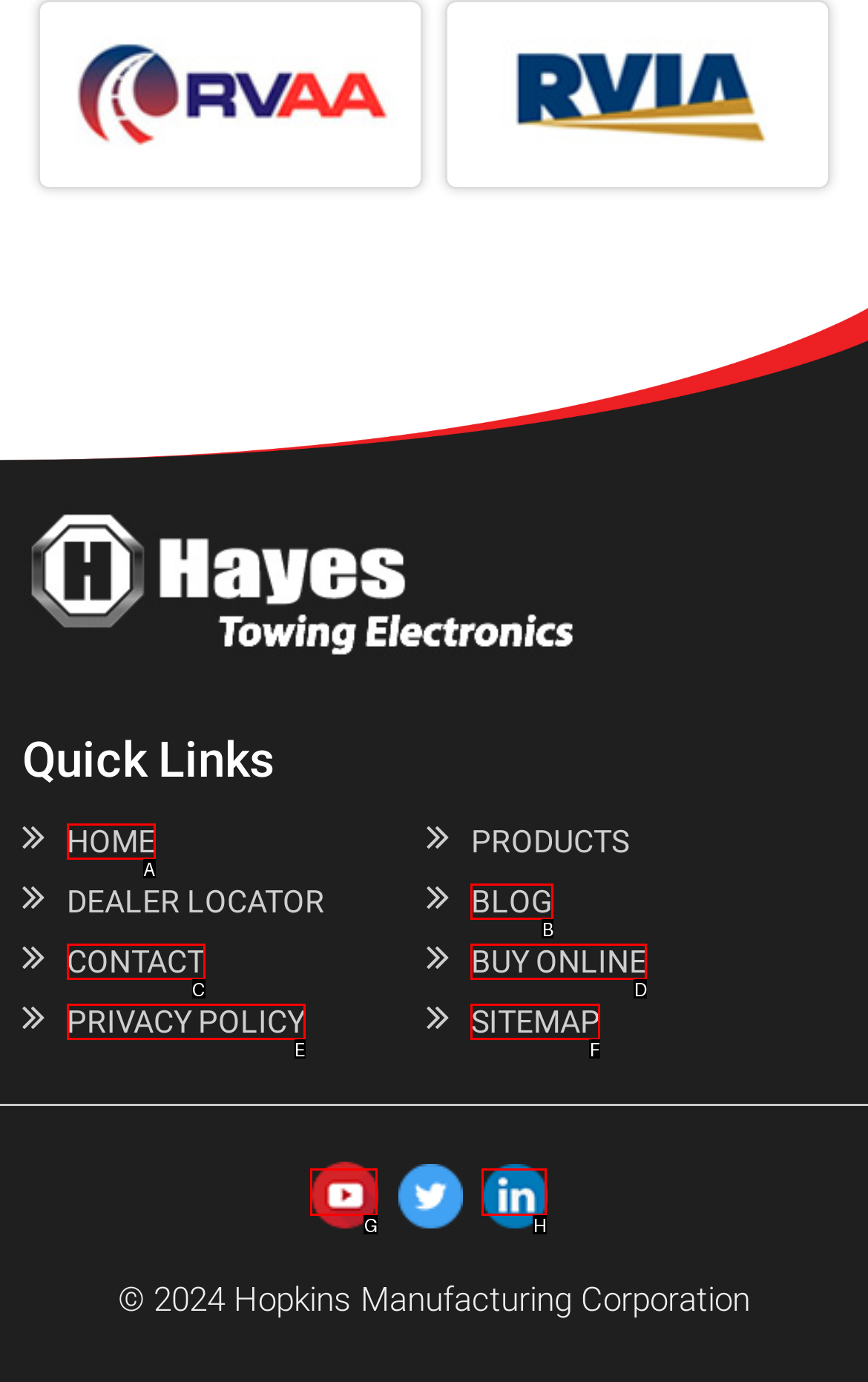Out of the given choices, which letter corresponds to the UI element required to Click on HOME? Answer with the letter.

A